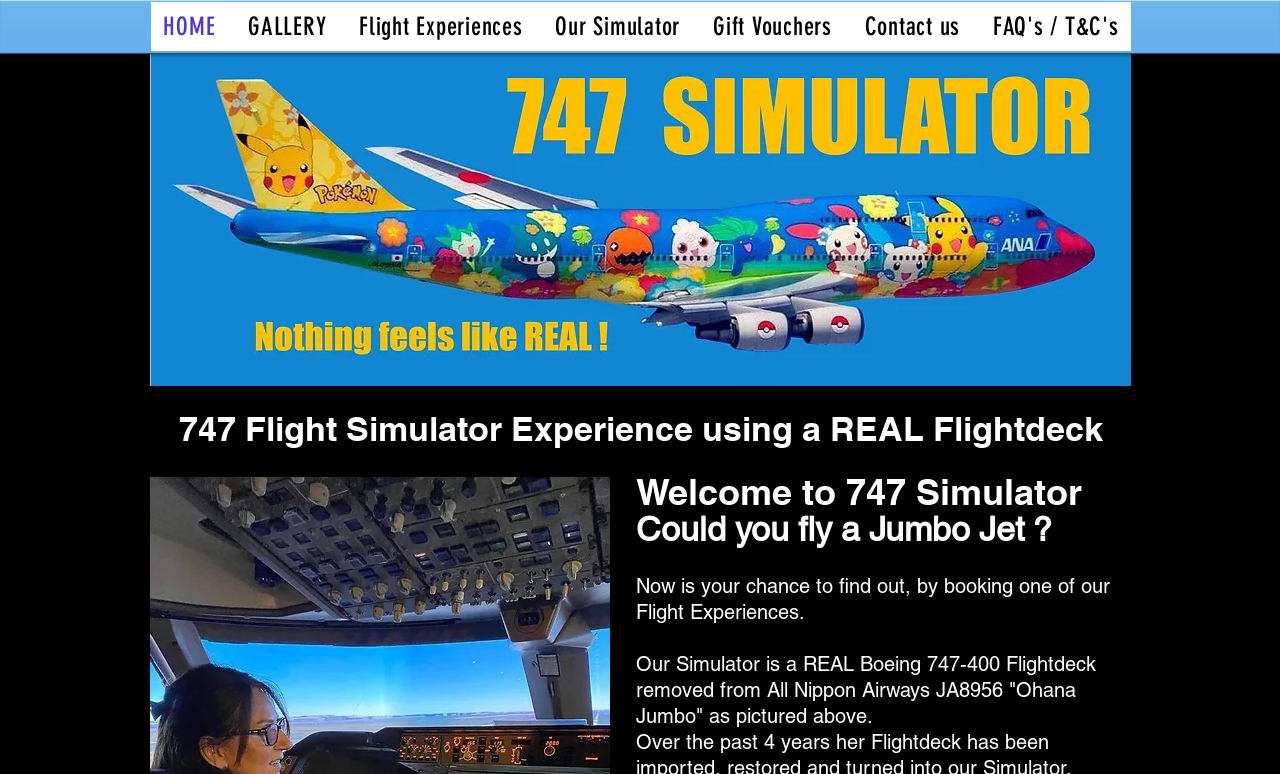Analyze the image and deliver a detailed answer to the question: What is the location of the simulator?

The location of the simulator is mentioned in the root element as '747 SIMULATOR | Boeing 747 Flight Simulator Coventry UK | 6 Hermitage Road, Coventry, West Midlands, UK', which indicates that the simulator is located in Coventry, West Midlands, UK.